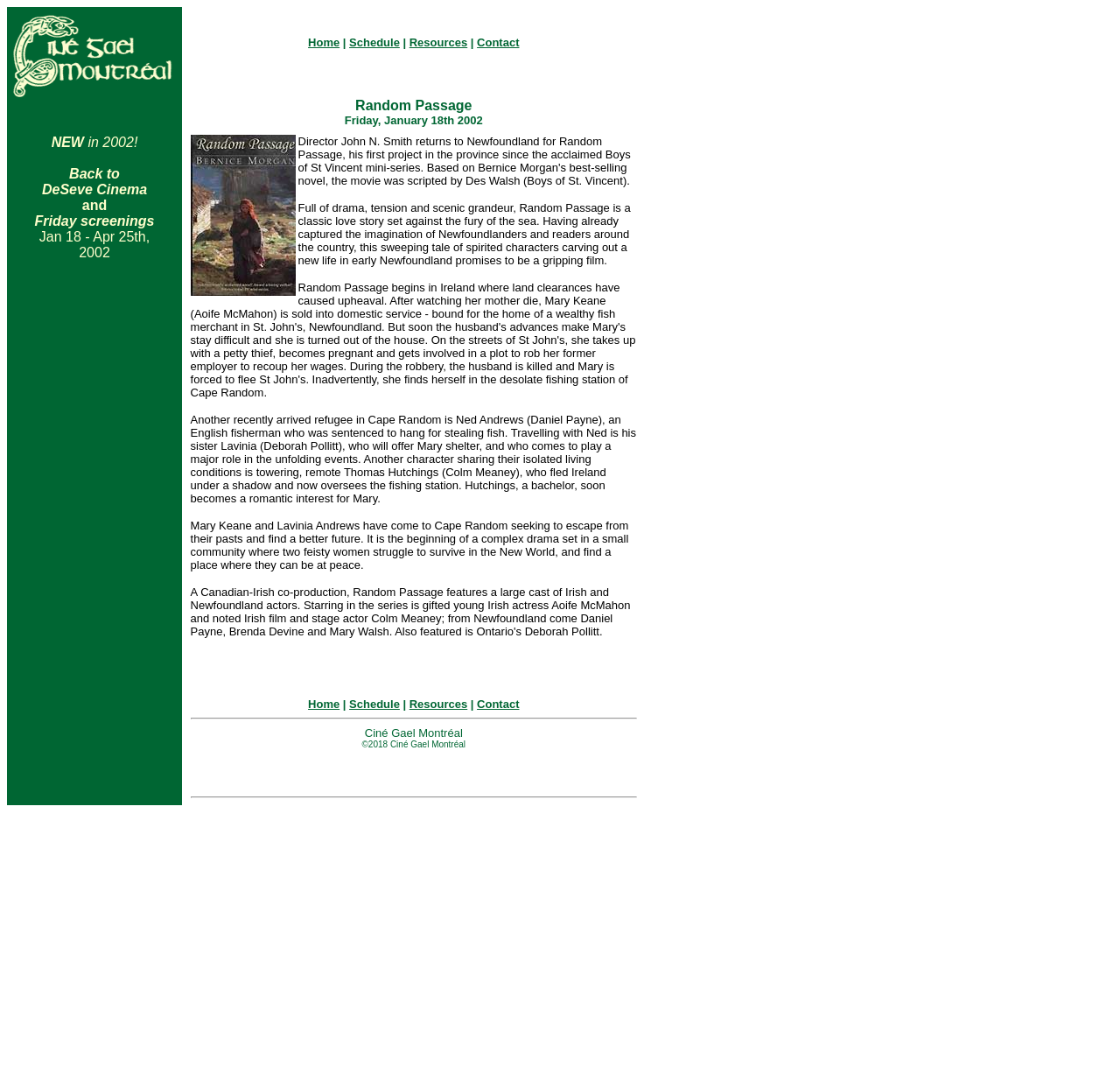Select the bounding box coordinates of the element I need to click to carry out the following instruction: "View the details of Random Passage".

[0.17, 0.124, 0.569, 0.587]